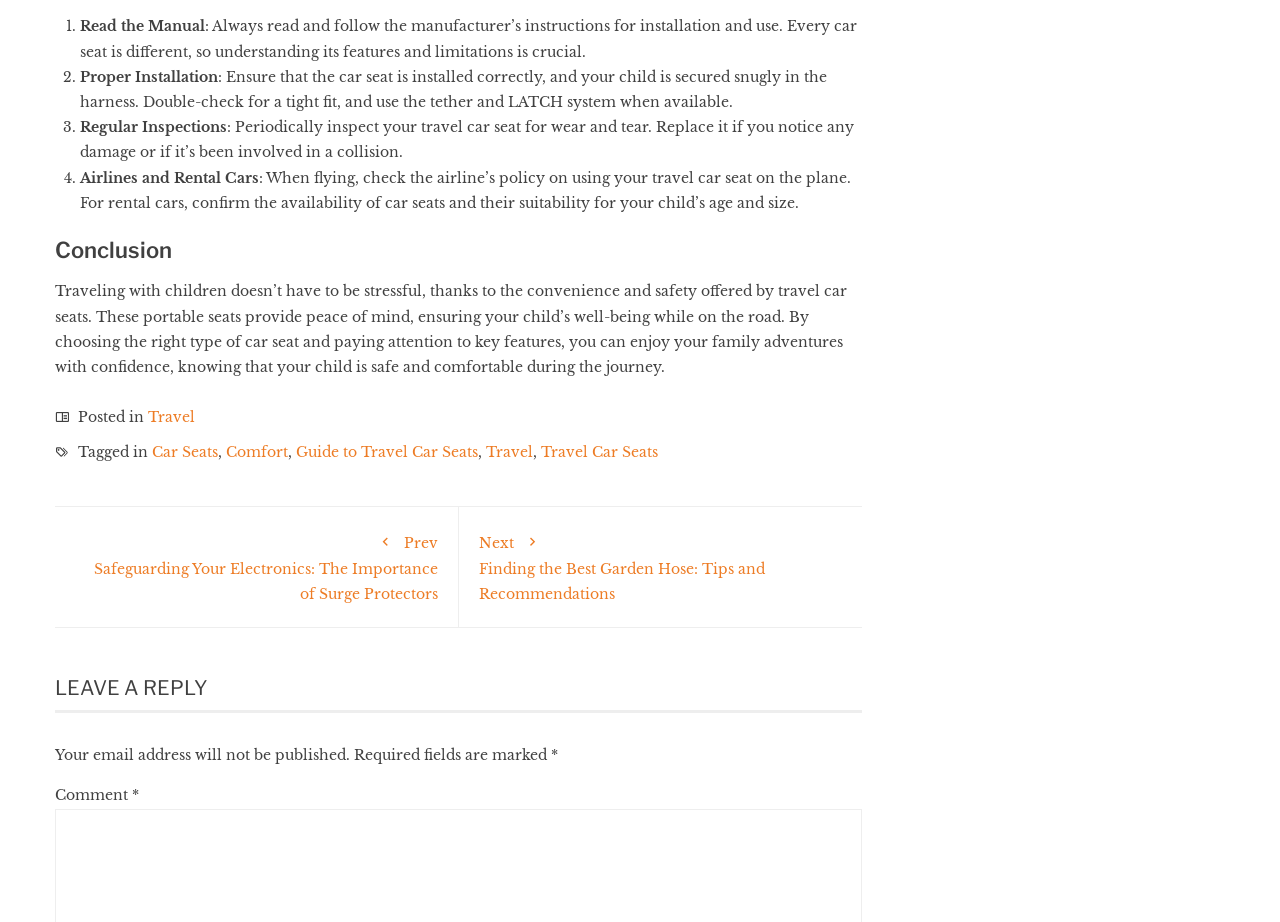Based on the visual content of the image, answer the question thoroughly: What is the next article in the series?

The next article in the series is 'Finding the Best Garden Hose: Tips and Recommendations', as indicated by the link at the bottom of the webpage with the text 'Next Finding the Best Garden Hose: Tips and Recommendations'.